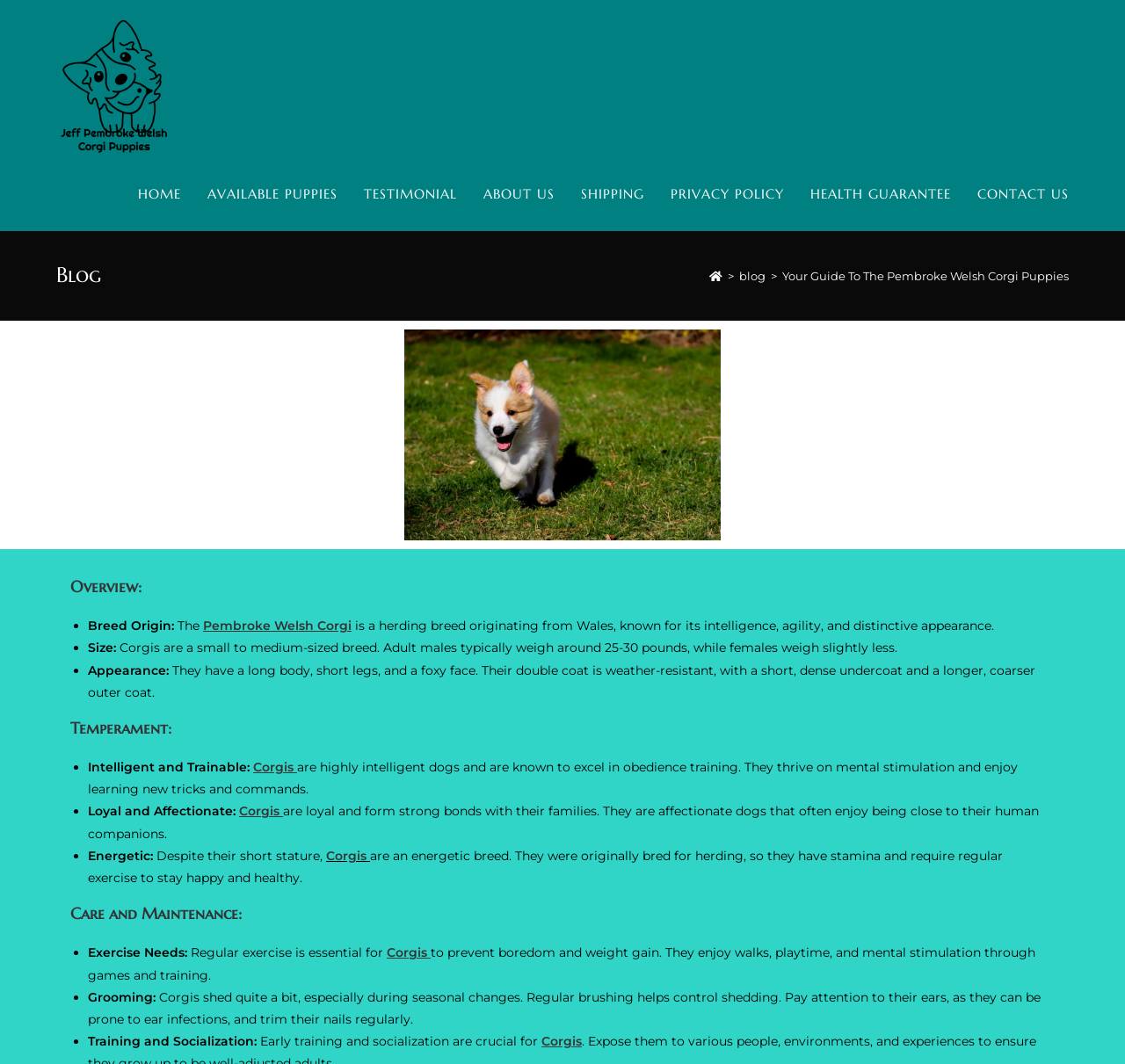What is the characteristic of a Corgi's coat?
Please respond to the question with a detailed and thorough explanation.

I found this answer by looking at the text 'Their double coat is weather-resistant, with a short, dense undercoat and a longer, coarser outer coat.' which describes the characteristics of a Corgi's coat.